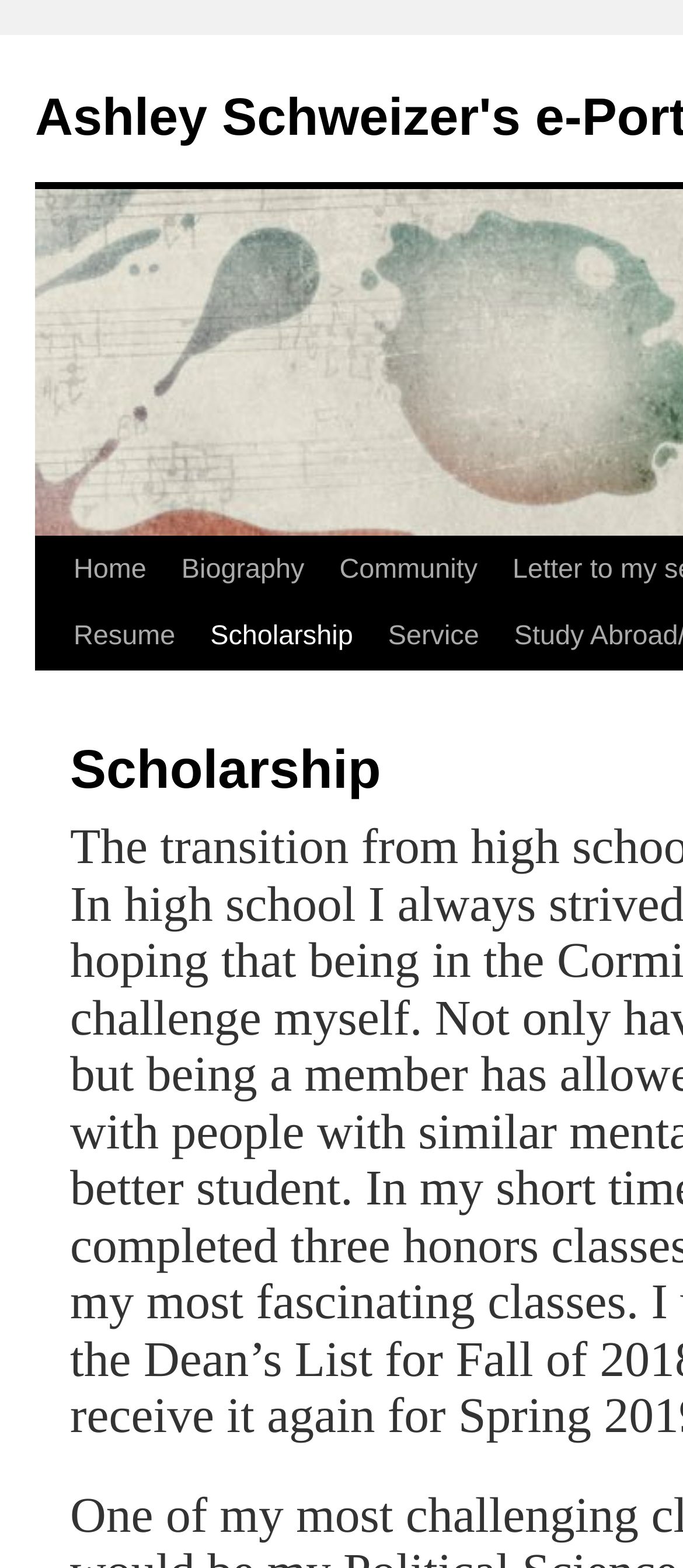Based on the visual content of the image, answer the question thoroughly: What is the first link in the second row of the navigation menu?

I examined the navigation menu and found that the links are arranged in two rows. The first link in the second row is 'Resume', which is located below 'Home' and 'Biography'.